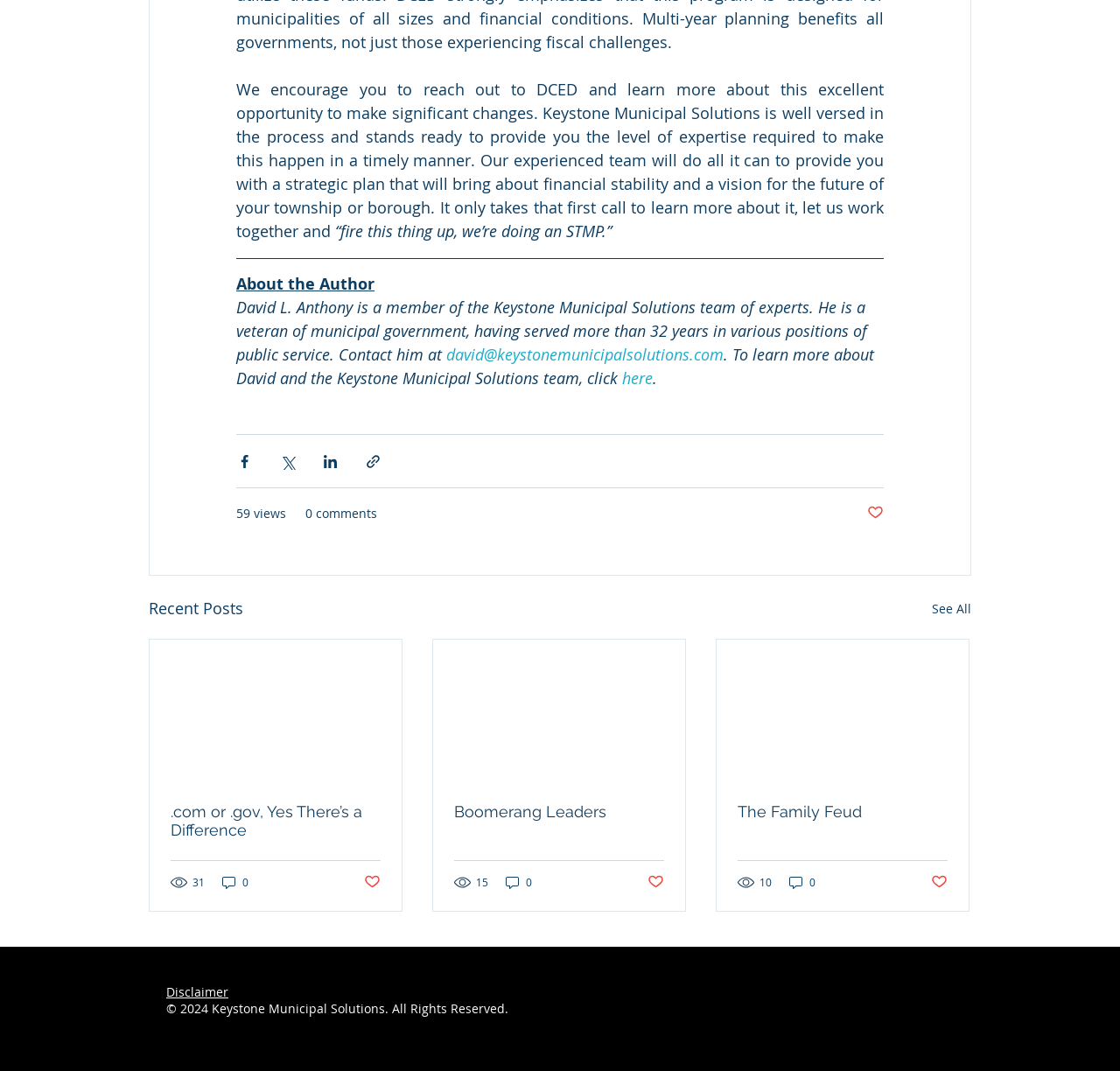Identify the bounding box coordinates of the area you need to click to perform the following instruction: "Contact David L. Anthony".

[0.398, 0.321, 0.646, 0.341]